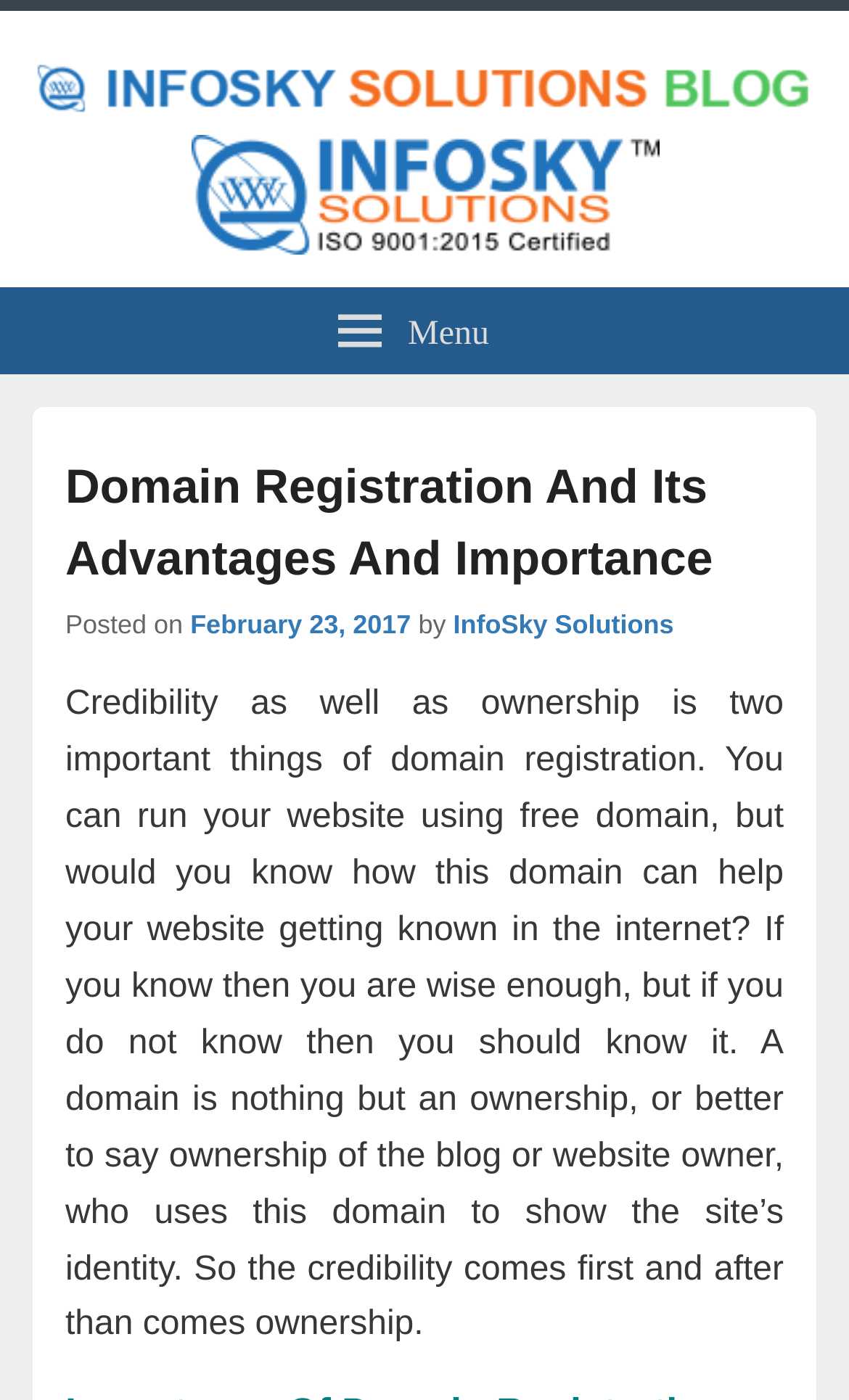Refer to the image and provide an in-depth answer to the question: 
When was the article posted?

The webpage displays the text 'Posted on February 23, 2017' which indicates the date when the article was posted.